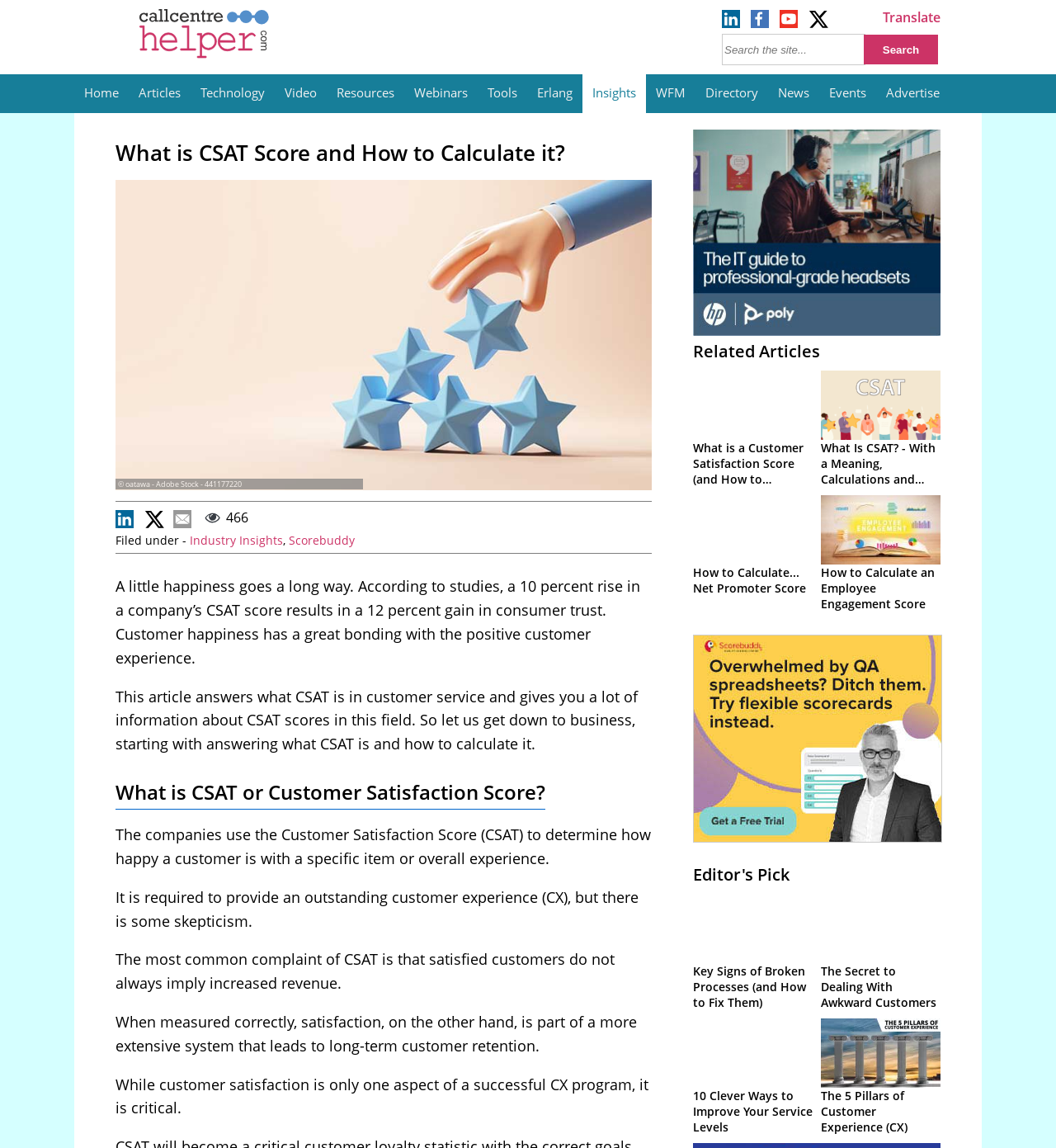Locate the bounding box coordinates of the clickable region to complete the following instruction: "Click the 'Translate' link."

[0.836, 0.007, 0.891, 0.023]